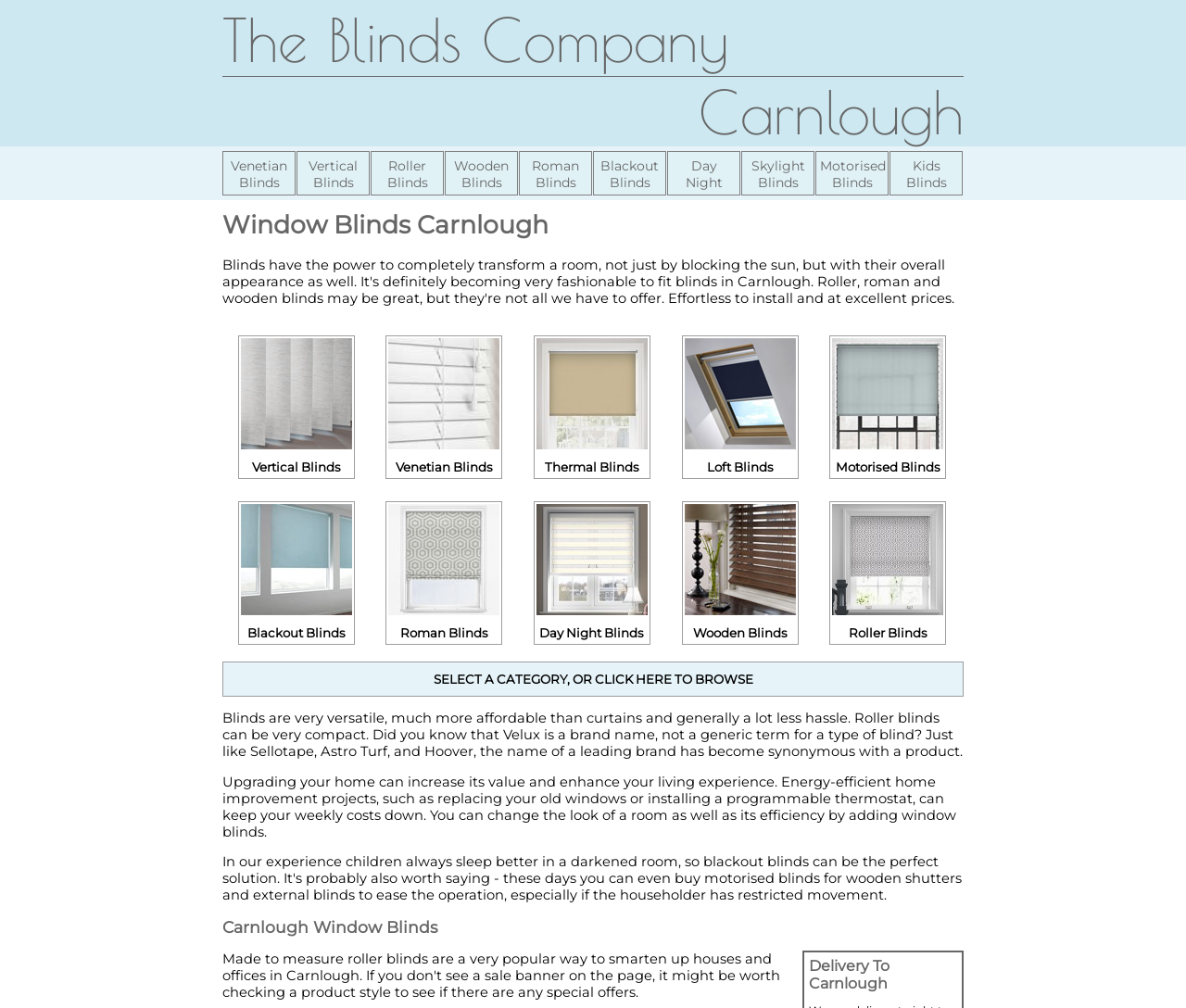Please identify the bounding box coordinates of the clickable area that will fulfill the following instruction: "Explore Delivery To Carnlough". The coordinates should be in the format of four float numbers between 0 and 1, i.e., [left, top, right, bottom].

[0.682, 0.949, 0.807, 0.984]